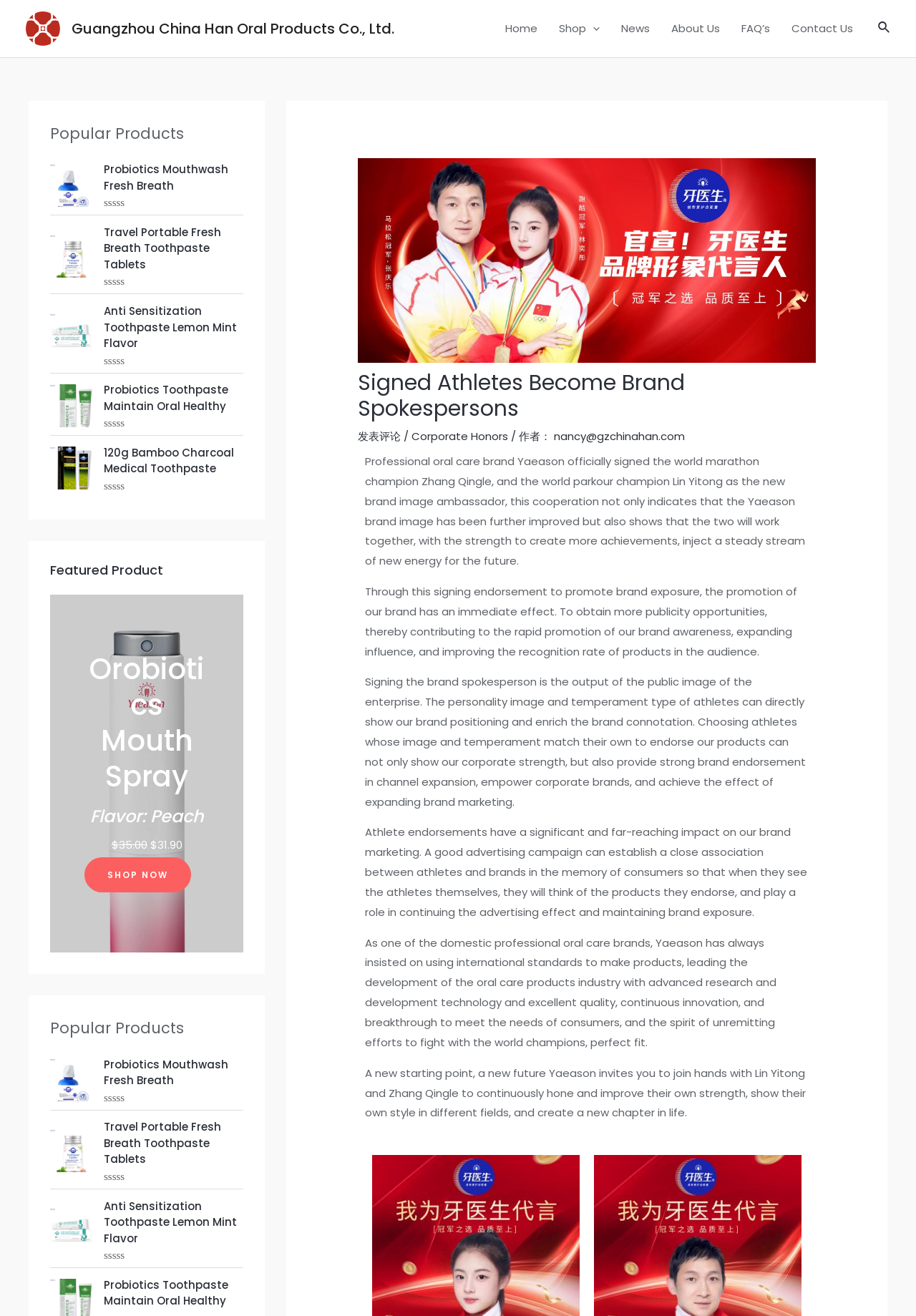Please identify the bounding box coordinates of the clickable area that will fulfill the following instruction: "Click on the 'Home' link". The coordinates should be in the format of four float numbers between 0 and 1, i.e., [left, top, right, bottom].

[0.54, 0.003, 0.598, 0.041]